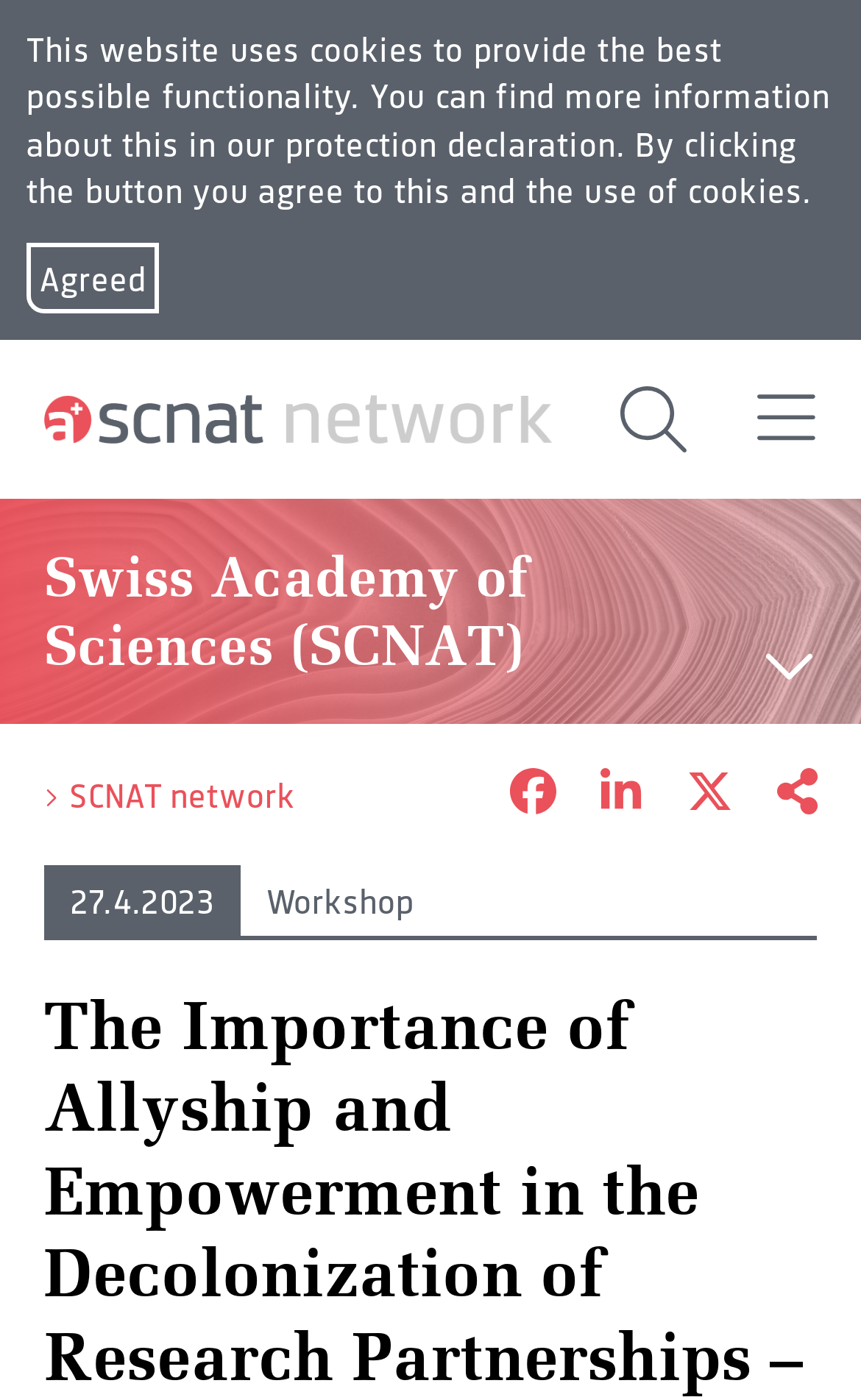Write an extensive caption that covers every aspect of the webpage.

The webpage appears to be a workshop registration page, specifically for the "Online Workshop Series 2023". At the top of the page, there is a notification about the website using cookies, with a link to the protection declaration and a button to agree to the terms.

Below the notification, there is a logo for the SCNAT network mobil, which is positioned on the left side of the page. To the right of the logo, there are three buttons: "Search", "Menu", and a hidden button.

On the left side of the page, there is a link to the Swiss Academy of Sciences (SCNAT), which is also a heading. Below this link, there is a button, but it is hidden.

In the middle of the page, there are several links, including "SCNAT network", and social media sharing links for Facebook, LinkedIn, and X. There is also a link to share the page as a short link.

On the right side of the page, there is a time stamp indicating the date "27.4.2023". Below the time stamp, there is a text label indicating that the page is about a workshop.